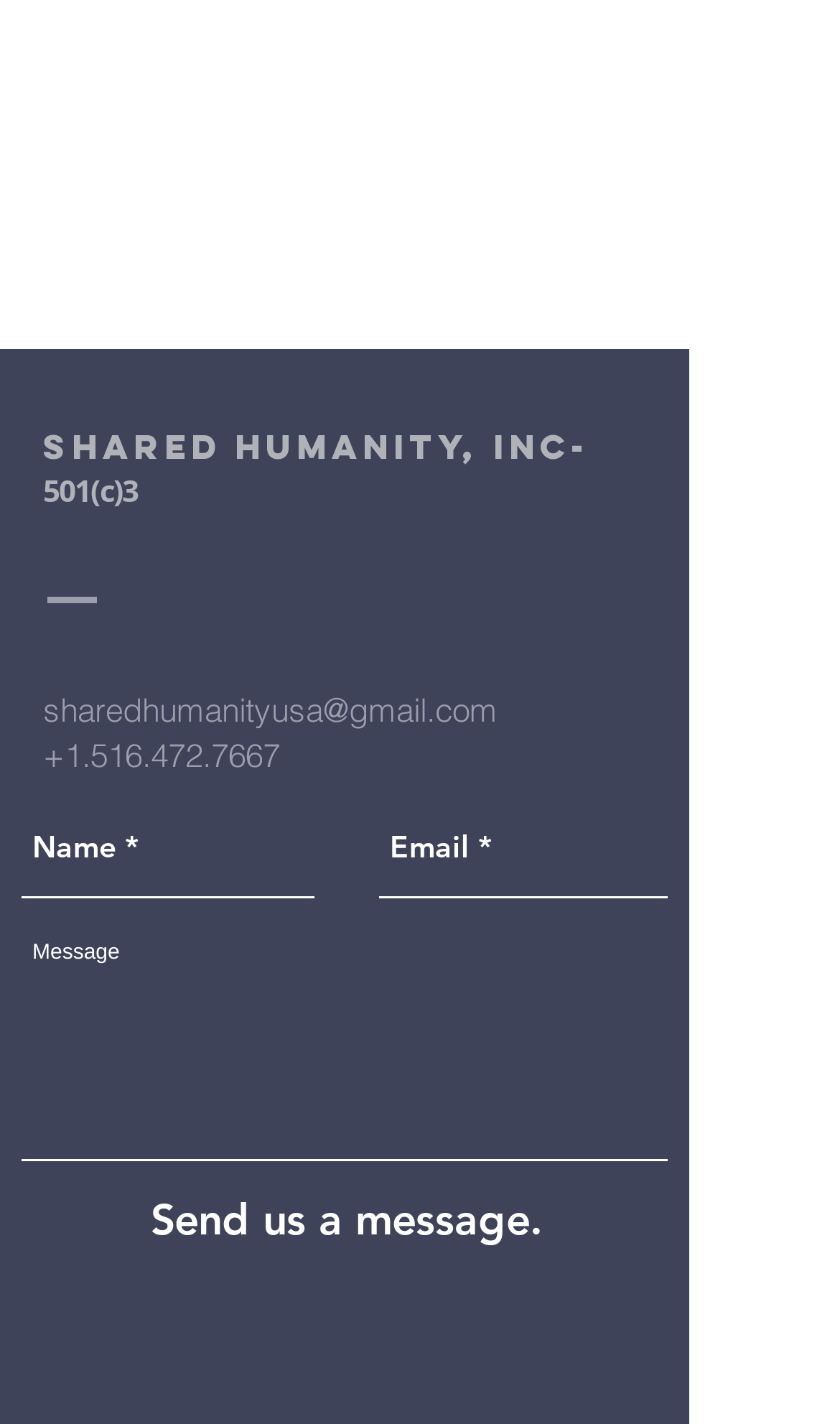Using the information in the image, give a comprehensive answer to the question: 
How many social media links are available?

The social media links can be found in the list element labeled 'Social Bar'. There are five links in total, which are Instagram, Facebook, Twitter, LinkedIn, and YouTube.